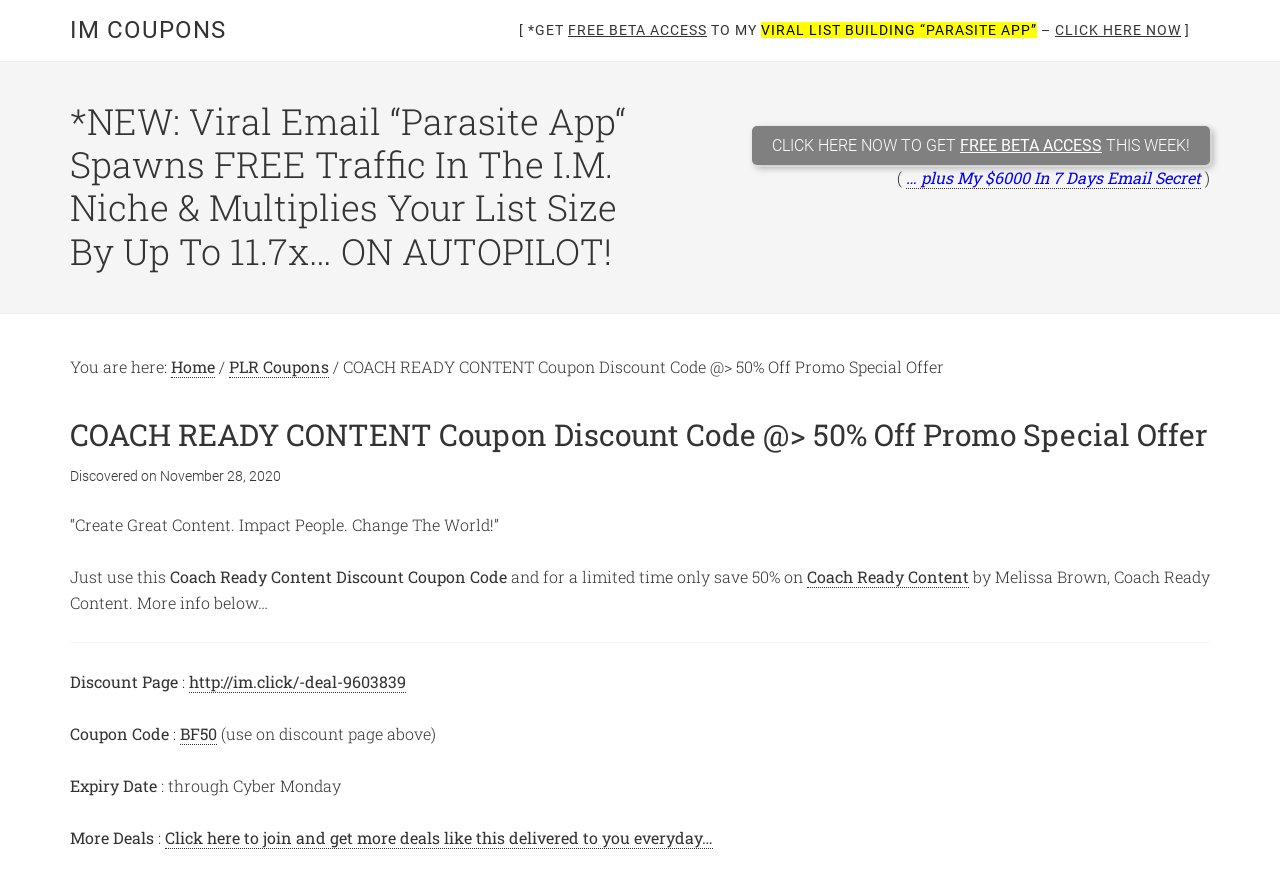Please locate the bounding box coordinates of the element that needs to be clicked to achieve the following instruction: "Click on the discount page link". The coordinates should be four float numbers between 0 and 1, i.e., [left, top, right, bottom].

[0.148, 0.772, 0.317, 0.797]